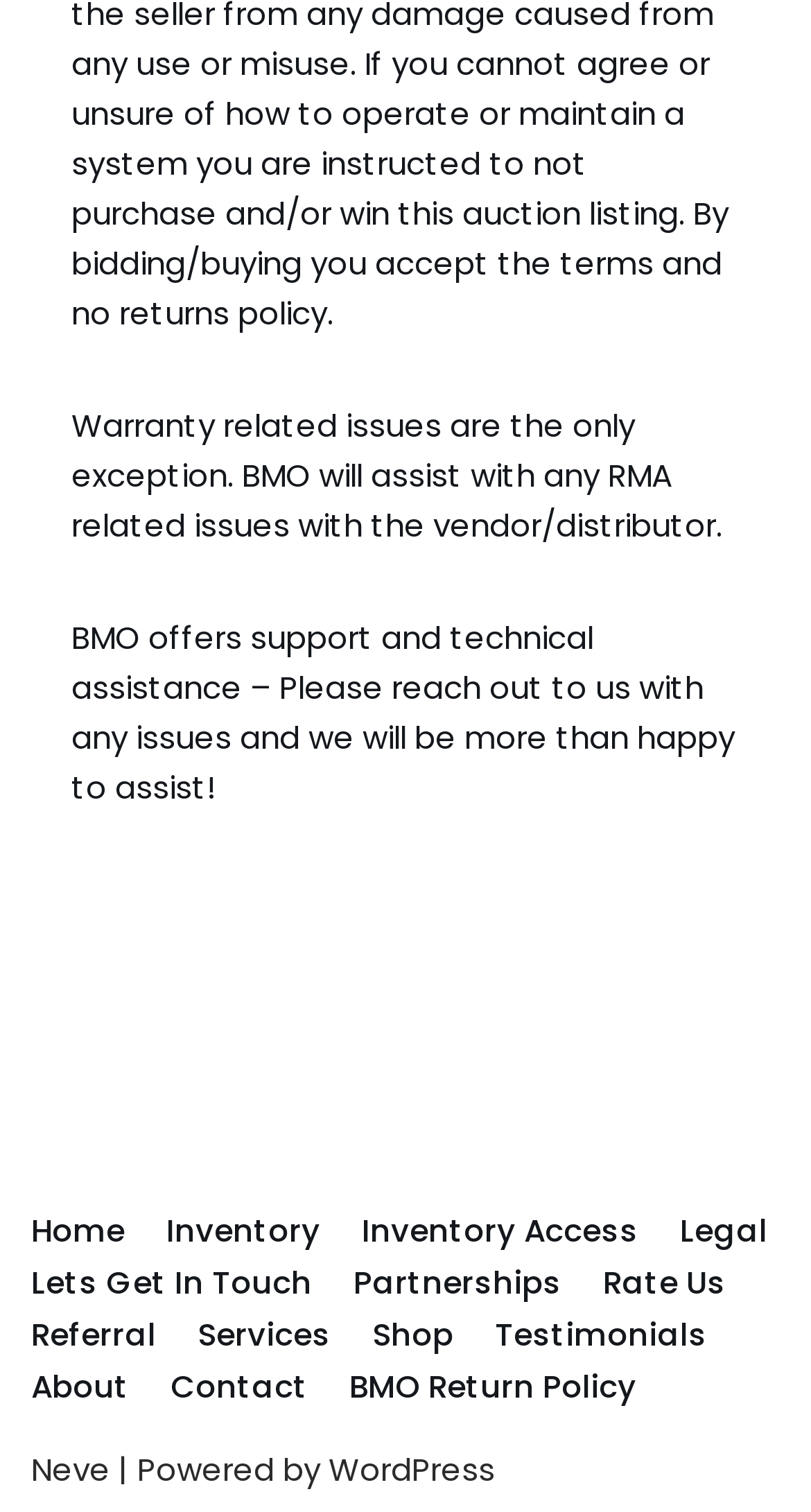What is the topic of the static text at the top of the page?
Kindly give a detailed and elaborate answer to the question.

The static text element at the top of the page reads 'Warranty related issues are the only exception. BMO will assist with any RMA related issues with the vendor/distributor.', which suggests that the topic is related to warranty issues.